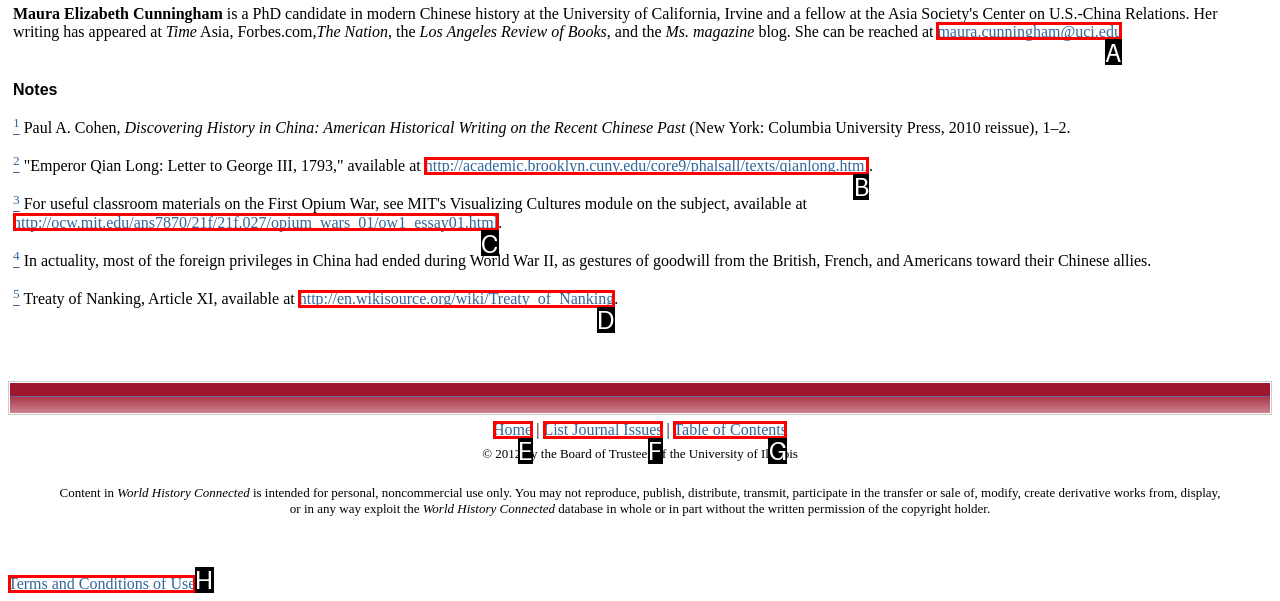Look at the highlighted elements in the screenshot and tell me which letter corresponds to the task: Click the link to contact Maura Elizabeth Cunningham.

A